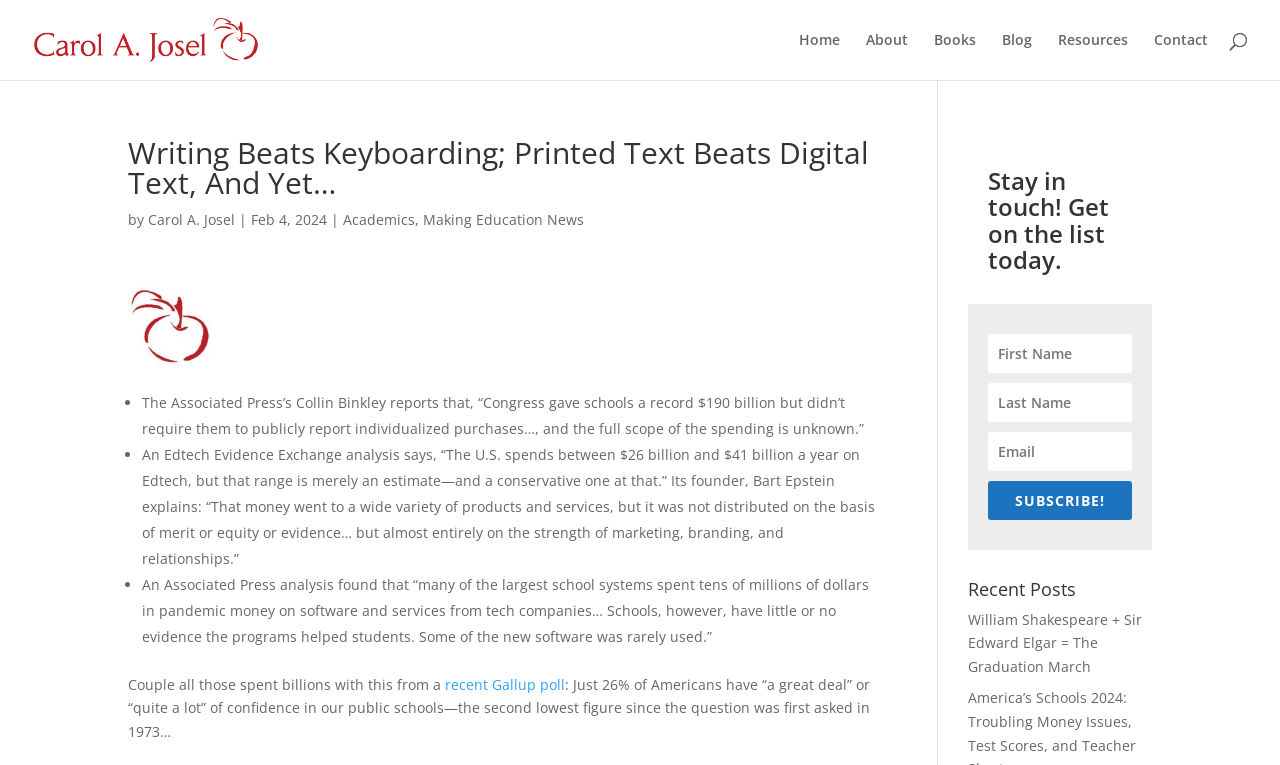Please determine the heading text of this webpage.

Writing Beats Keyboarding; Printed Text Beats Digital Text, And Yet…